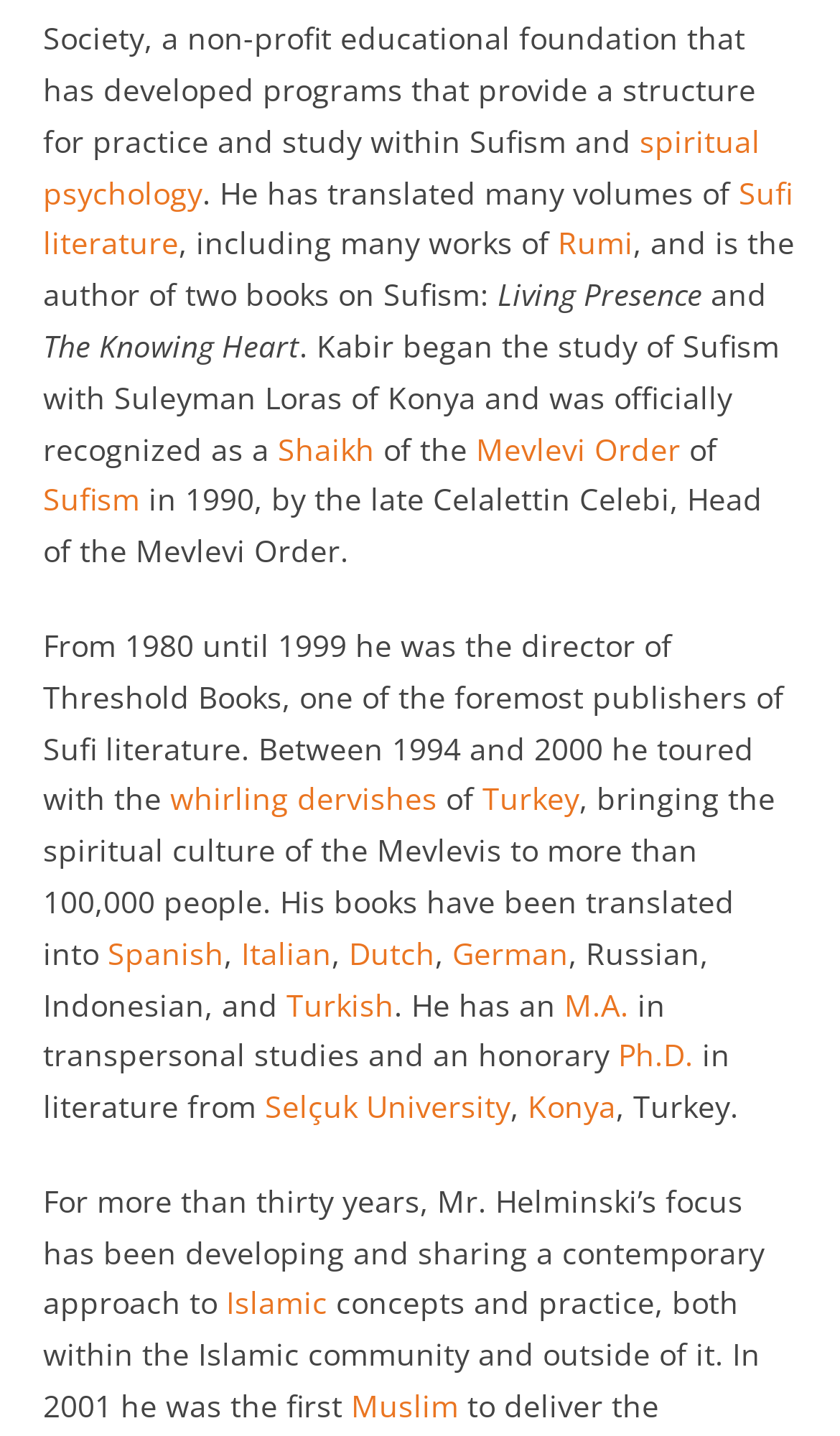Can you provide the bounding box coordinates for the element that should be clicked to implement the instruction: "Click on the link to learn more about spiritual psychology"?

[0.051, 0.084, 0.905, 0.148]